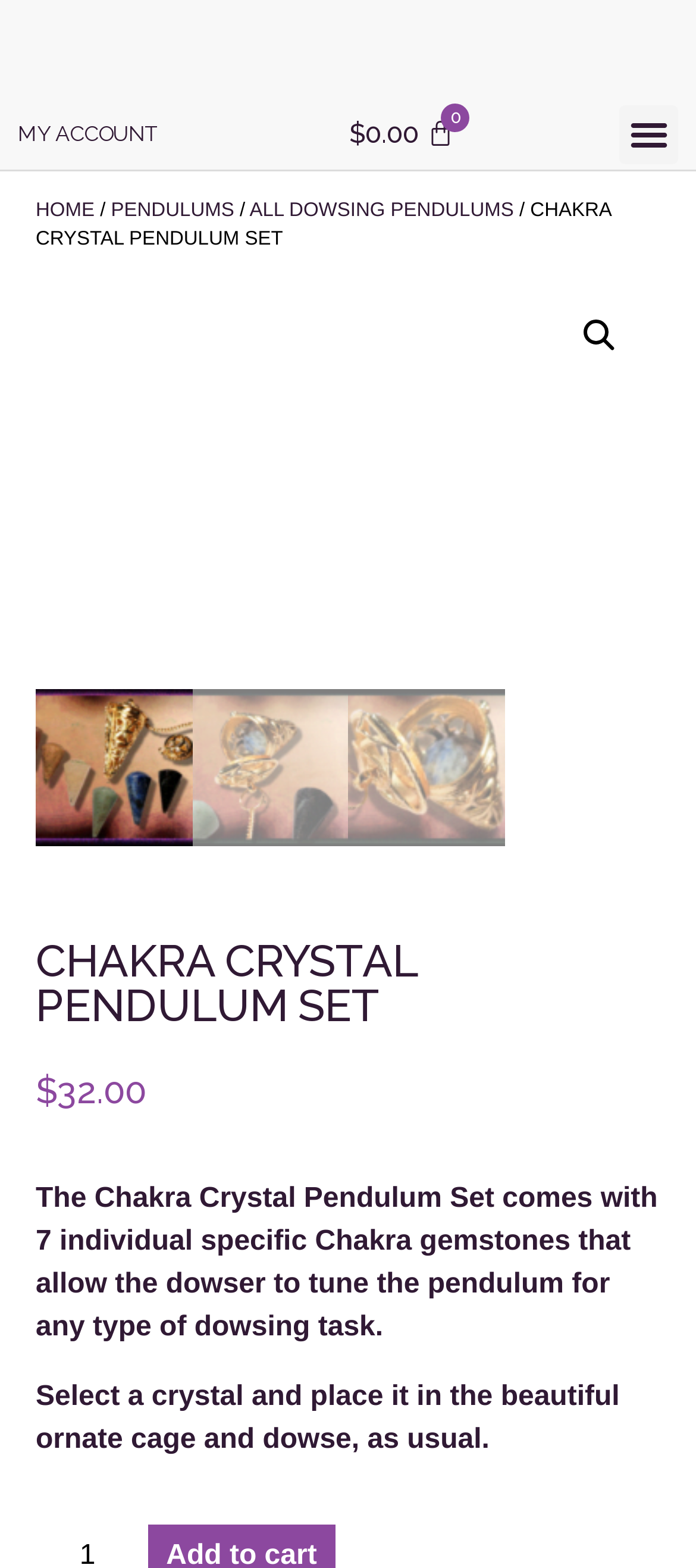Use a single word or phrase to answer the following:
How much does the Chakra Crystal Pendulum Set cost?

$32.00